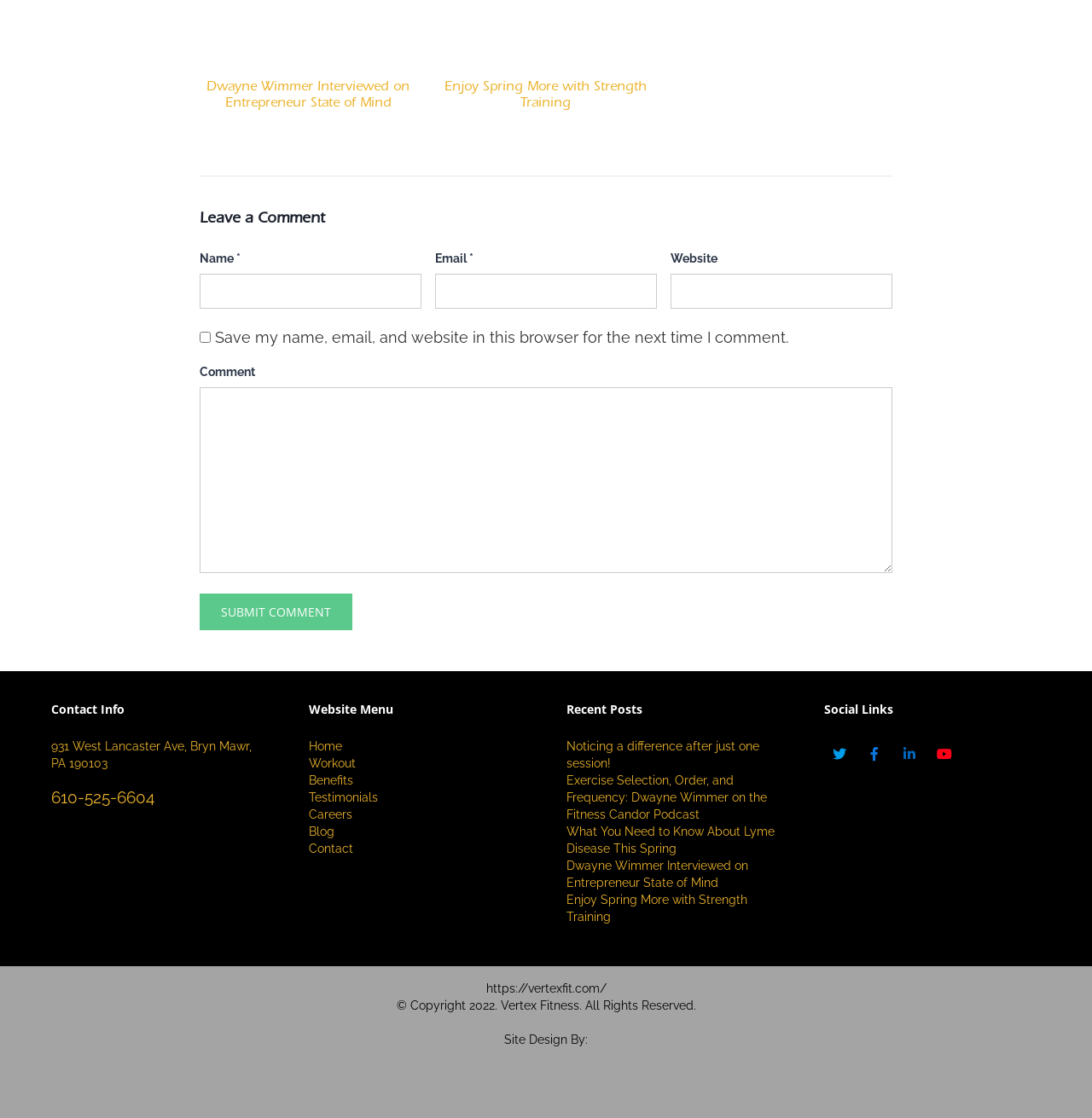Identify the bounding box coordinates for the element you need to click to achieve the following task: "Contact us". The coordinates must be four float values ranging from 0 to 1, formatted as [left, top, right, bottom].

[0.047, 0.627, 0.245, 0.642]